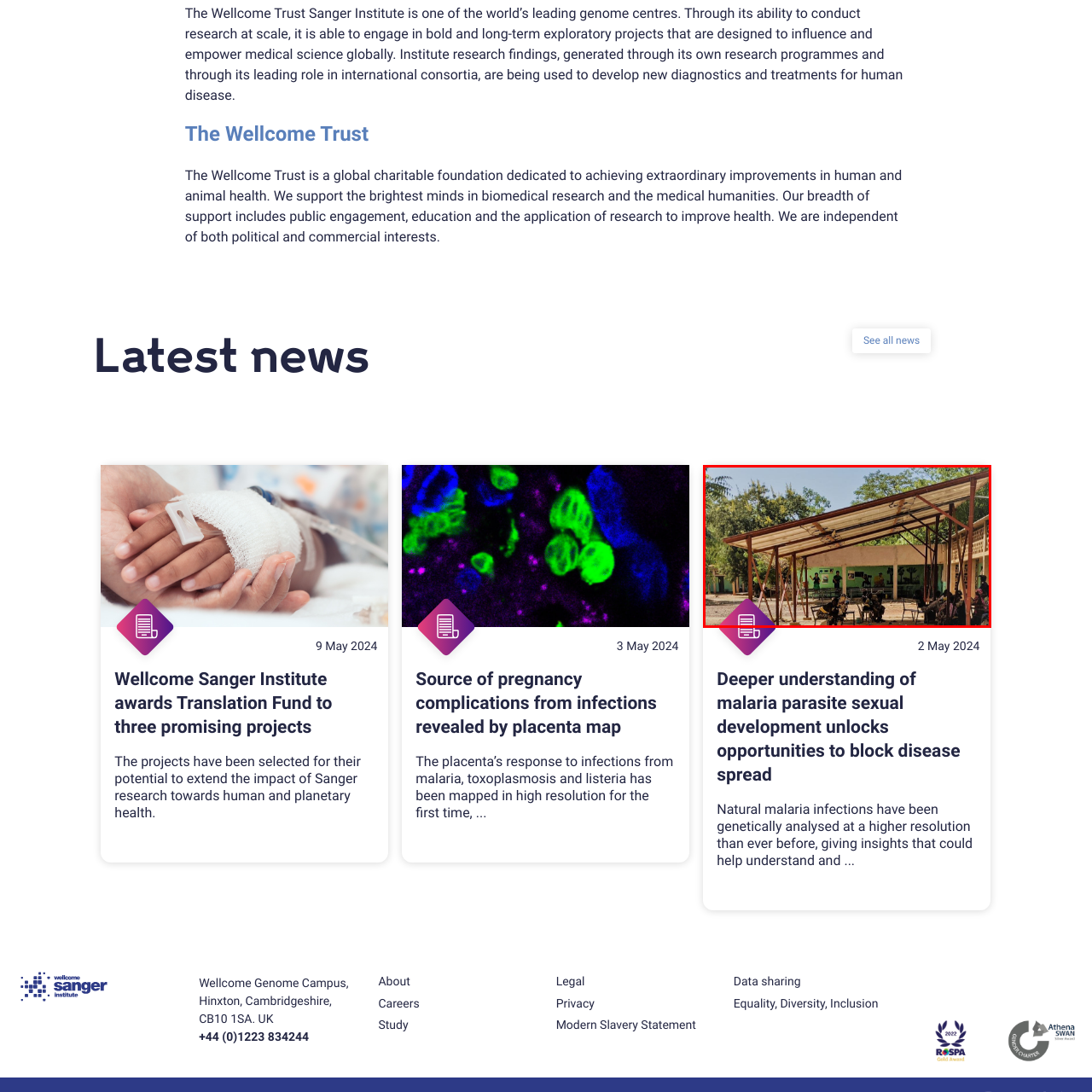What type of chairs are the individuals seated in?
Look at the image within the red bounding box and respond with a single word or phrase.

Modern folding chairs